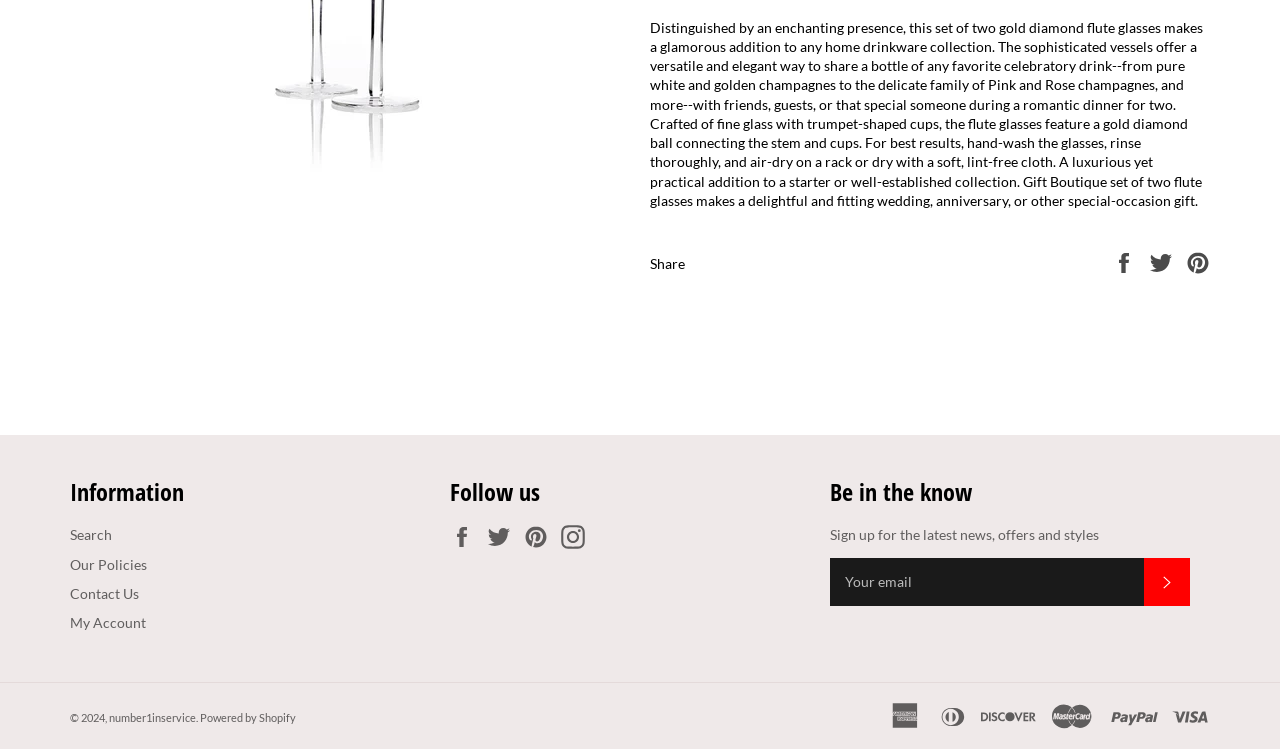Identify the bounding box for the UI element specified in this description: "Pinterest". The coordinates must be four float numbers between 0 and 1, formatted as [left, top, right, bottom].

[0.409, 0.701, 0.436, 0.733]